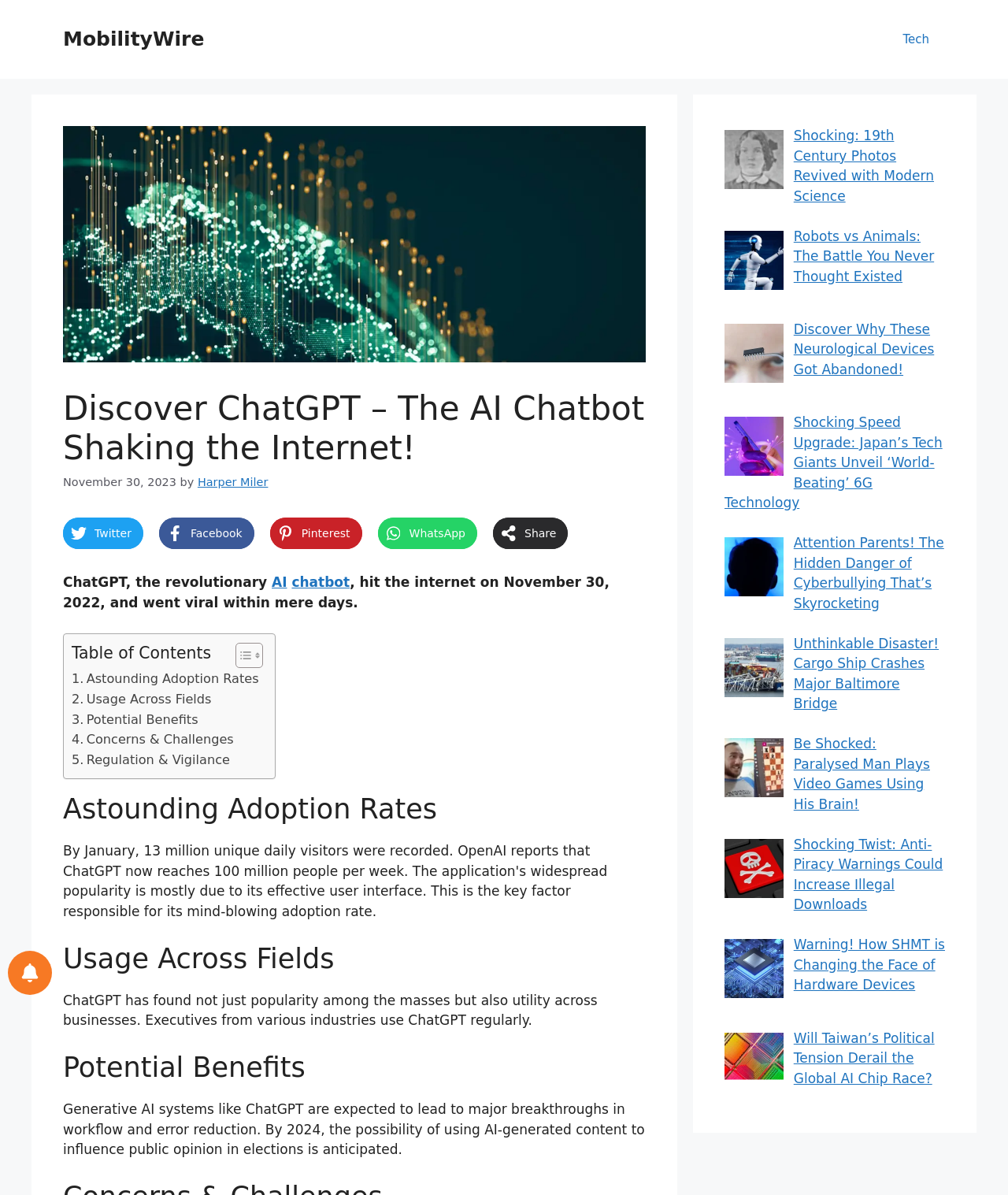What are the social media platforms available for sharing?
Based on the visual content, answer with a single word or a brief phrase.

Twitter, Facebook, Pinterest, WhatsApp